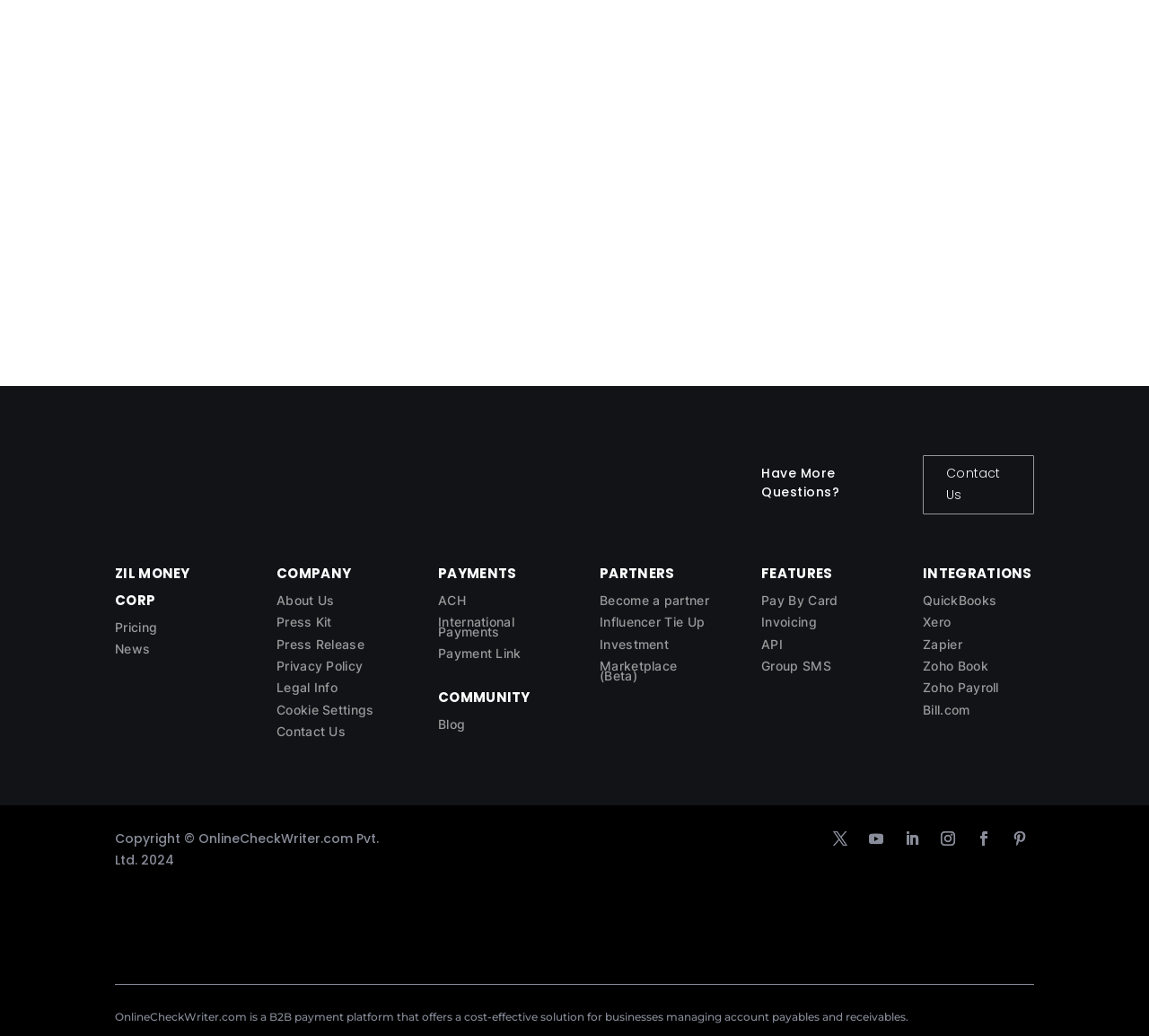How many social media links are present at the bottom of the webpage?
Based on the image, give a one-word or short phrase answer.

6